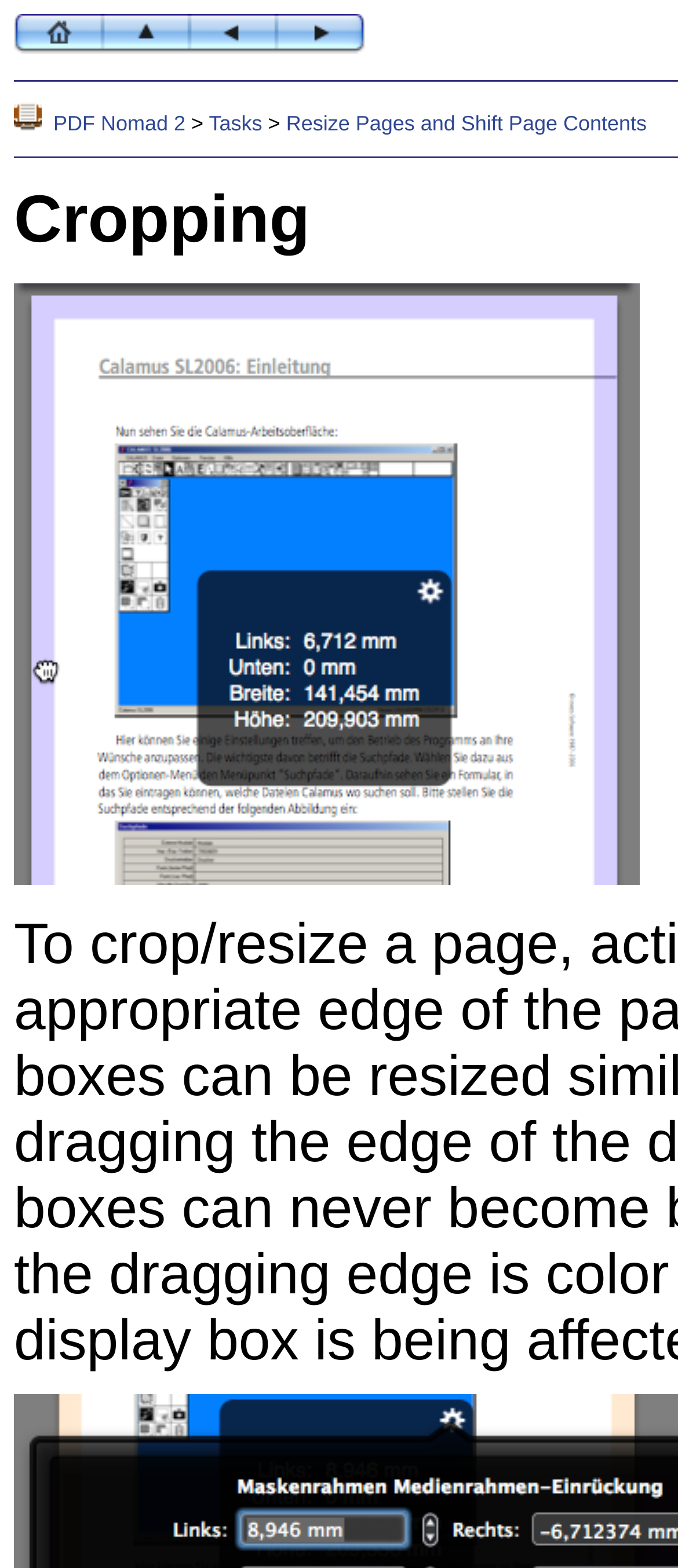What is the text next to 'PDF Nomad 2'?
Examine the screenshot and reply with a single word or phrase.

>